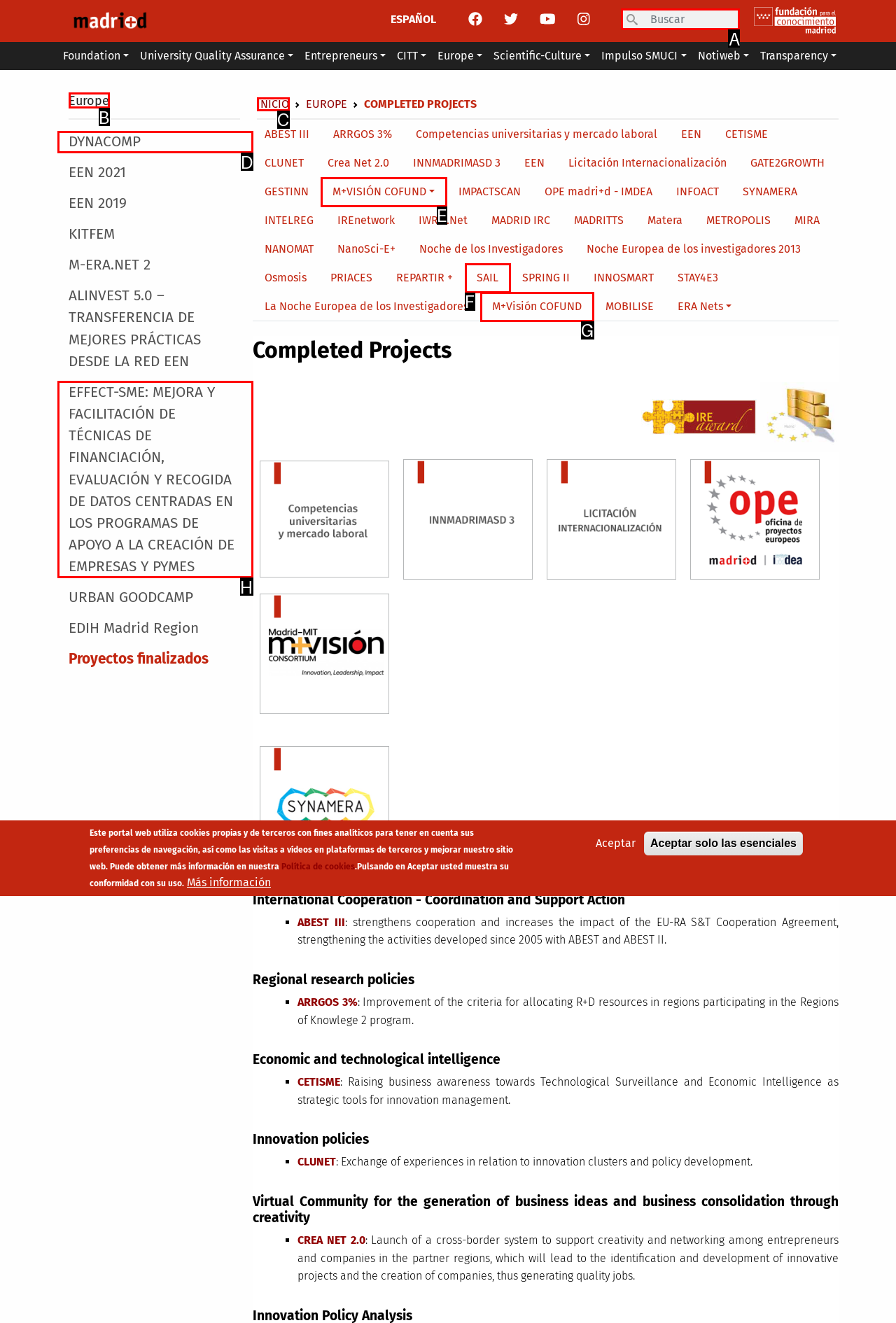Based on the task: Go to the Europe page, which UI element should be clicked? Answer with the letter that corresponds to the correct option from the choices given.

B